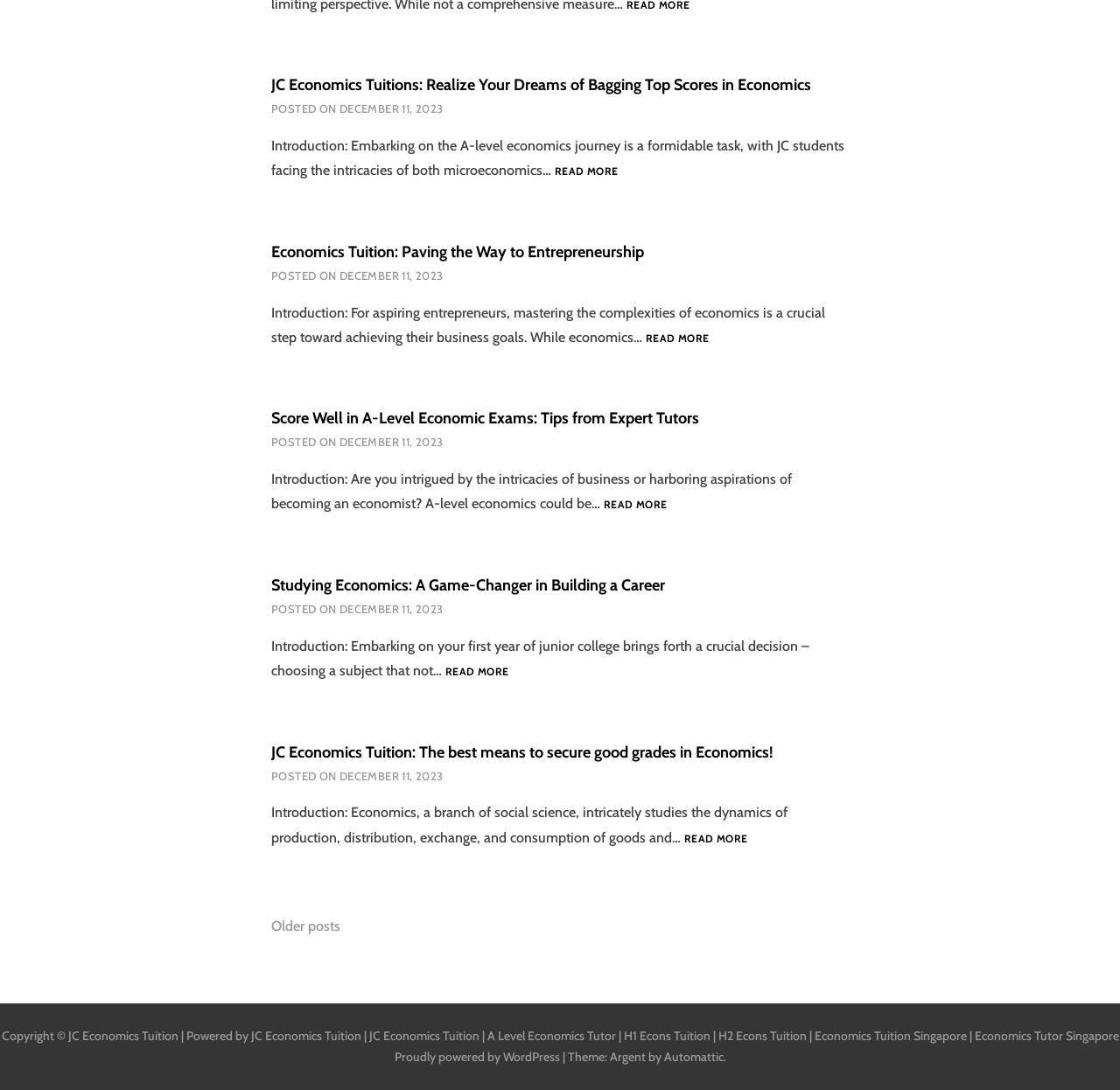Please identify the bounding box coordinates of the area I need to click to accomplish the following instruction: "Click on the 'Teacher Tech blog with Alice Keeler' link".

None